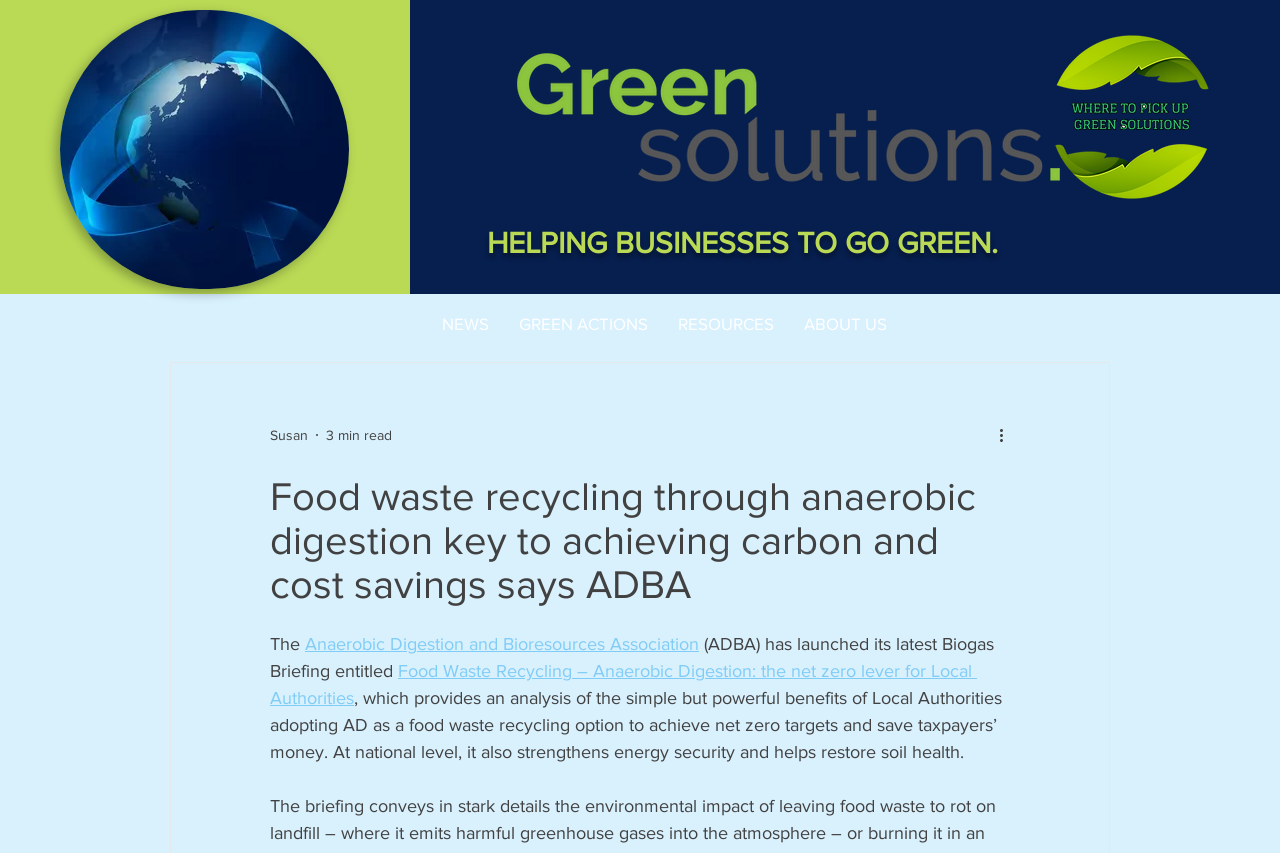Please specify the bounding box coordinates of the area that should be clicked to accomplish the following instruction: "Read the news". The coordinates should consist of four float numbers between 0 and 1, i.e., [left, top, right, bottom].

[0.333, 0.351, 0.393, 0.409]